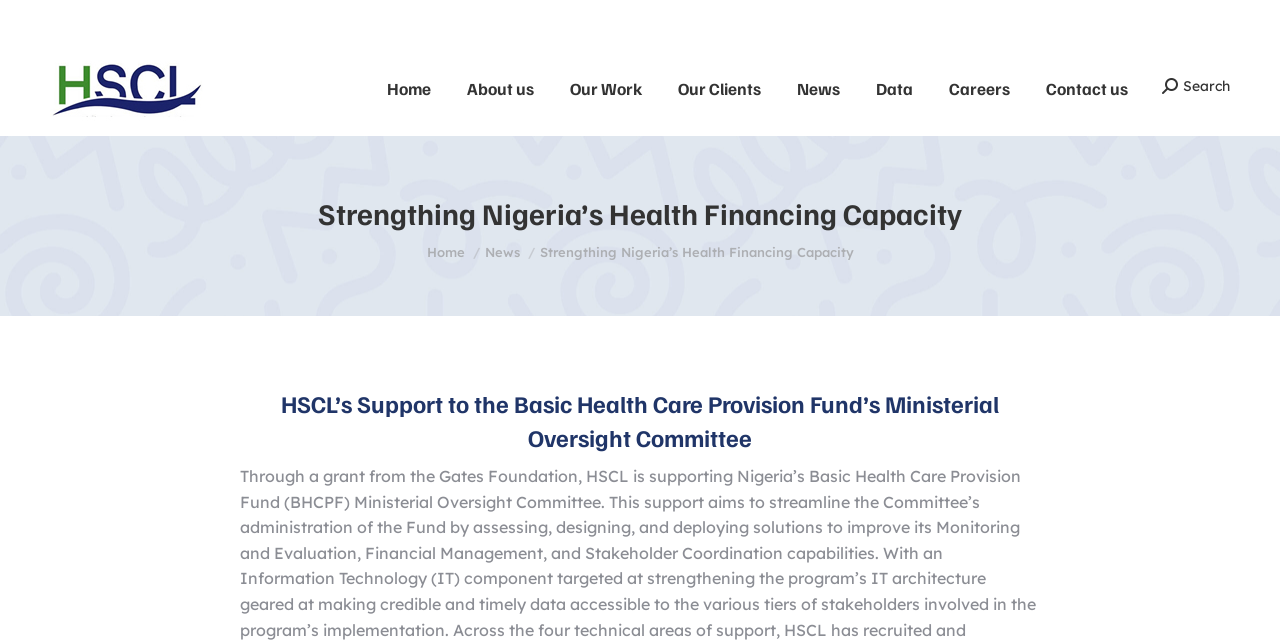Please identify the bounding box coordinates of the element's region that needs to be clicked to fulfill the following instruction: "read about HSCL’s Support to the Basic Health Care Provision Fund’s Ministerial Oversight Committee". The bounding box coordinates should consist of four float numbers between 0 and 1, i.e., [left, top, right, bottom].

[0.188, 0.6, 0.812, 0.706]